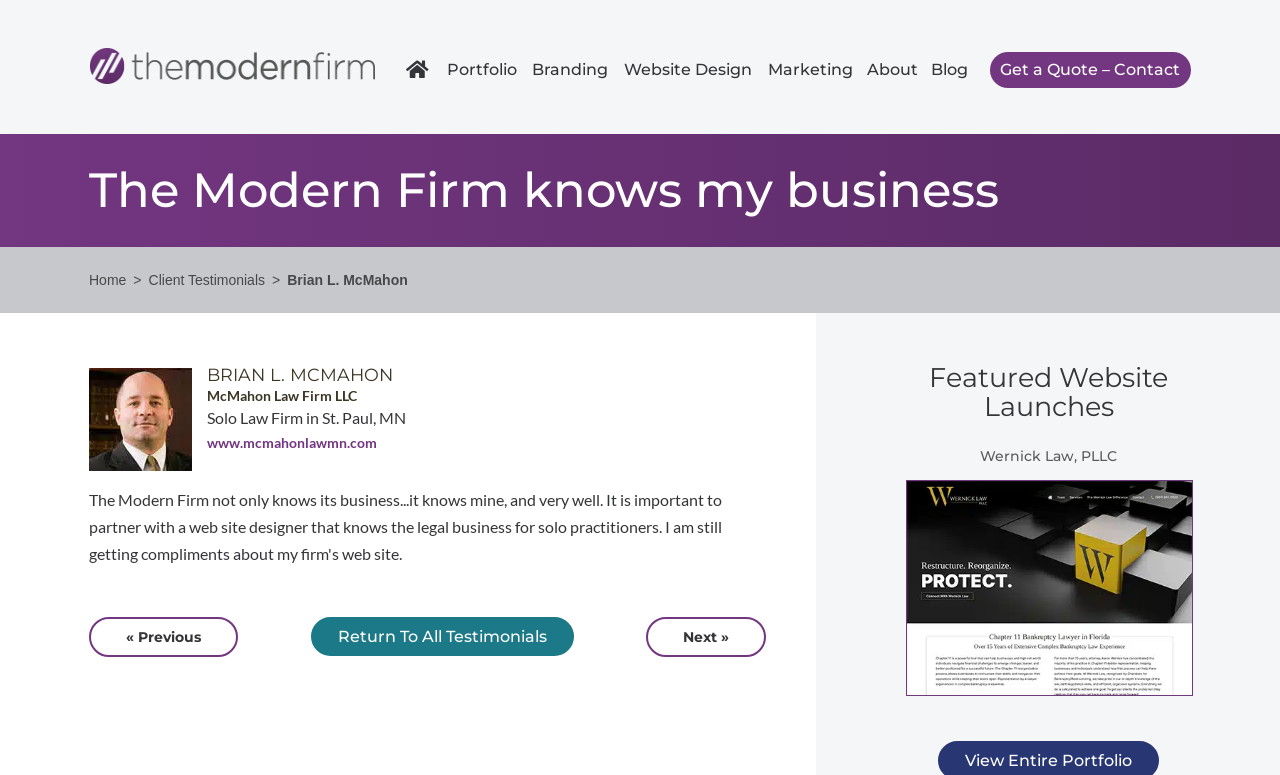Can you pinpoint the bounding box coordinates for the clickable element required for this instruction: "Go to Home"? The coordinates should be four float numbers between 0 and 1, i.e., [left, top, right, bottom].

[0.312, 0.077, 0.344, 0.103]